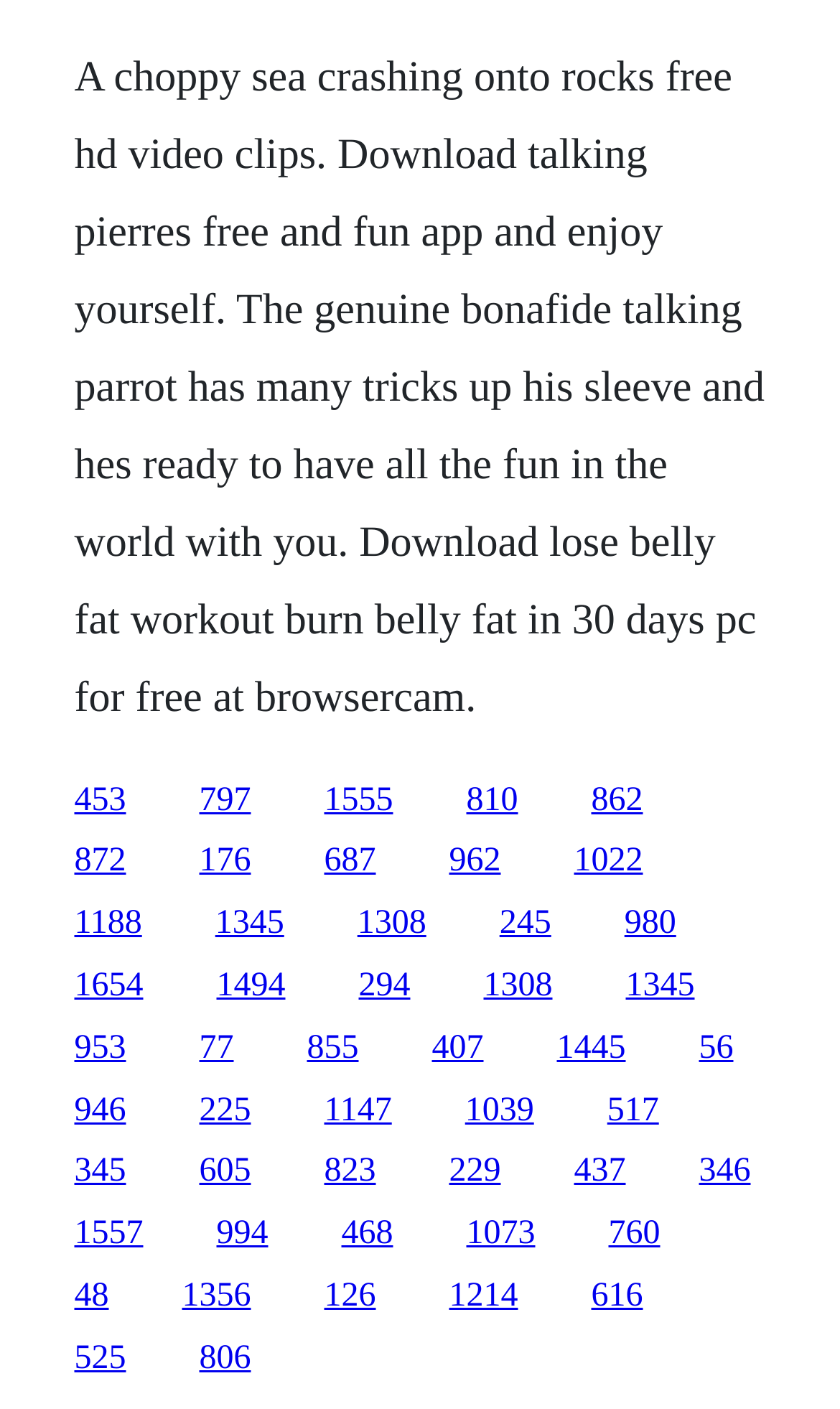Locate the bounding box coordinates of the clickable area to execute the instruction: "Explore the content of 687". Provide the coordinates as four float numbers between 0 and 1, represented as [left, top, right, bottom].

[0.386, 0.598, 0.447, 0.624]